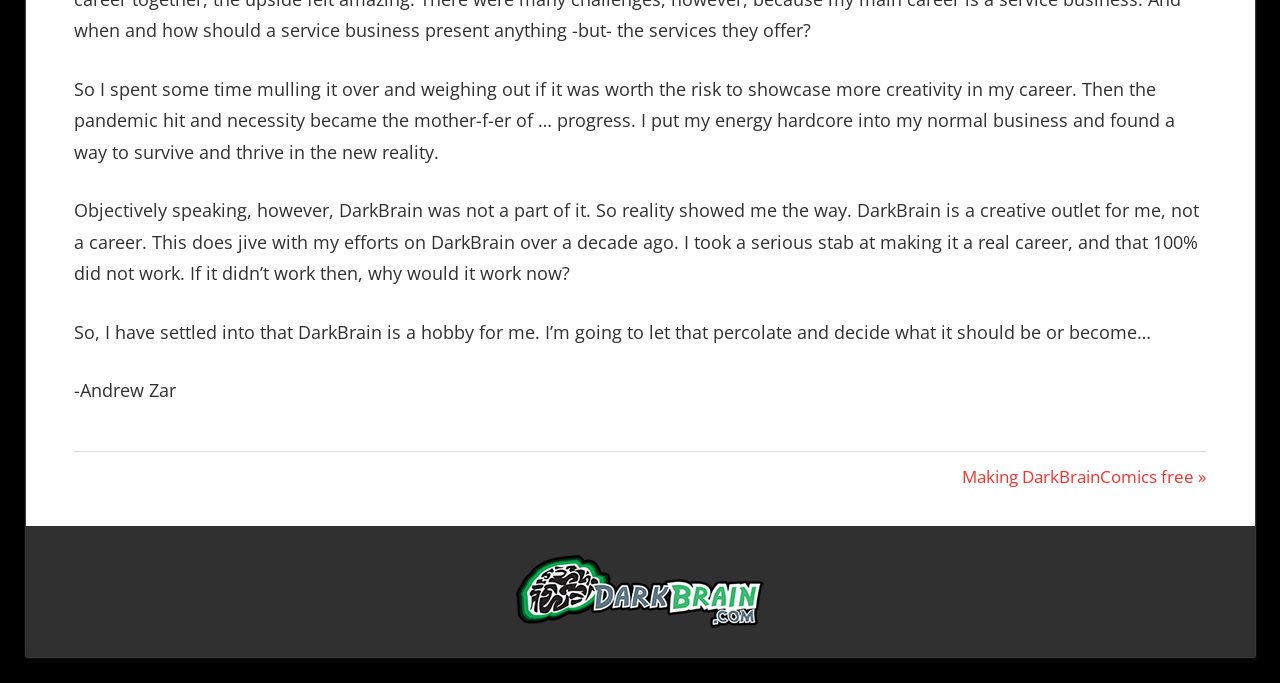Determine the bounding box coordinates for the HTML element described here: "Next Post:Making DarkBrainComics free".

[0.752, 0.681, 0.942, 0.714]